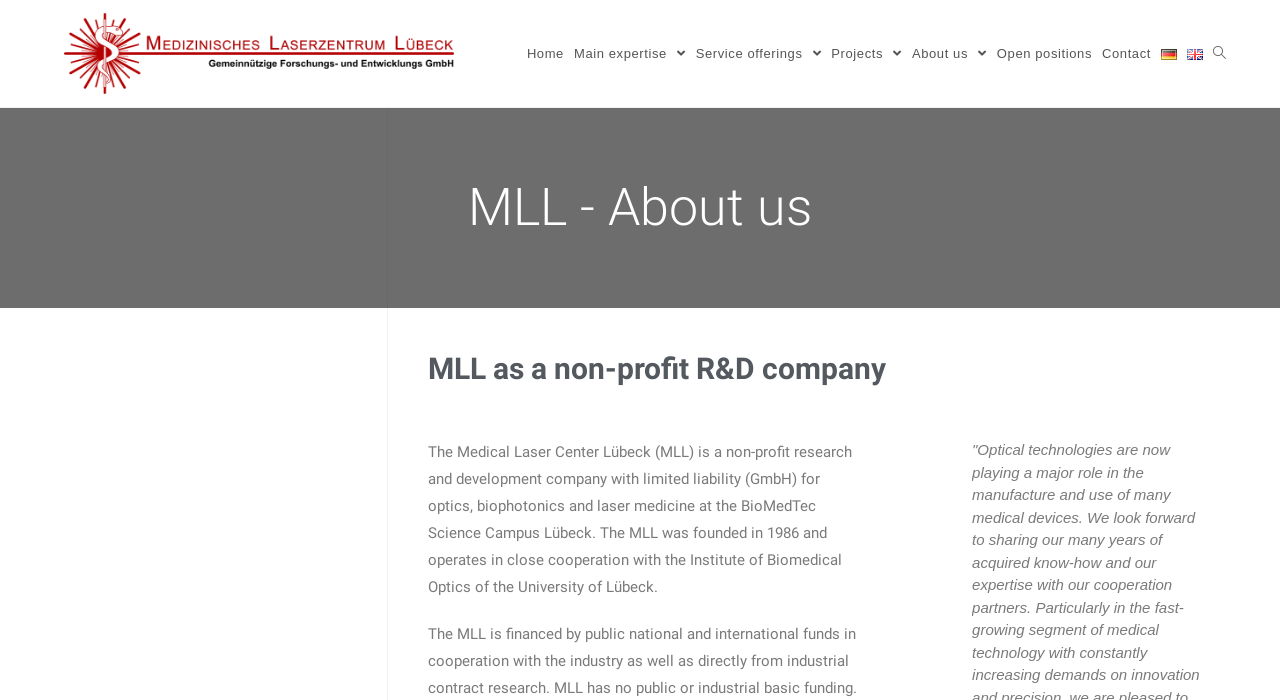Please provide a comprehensive response to the question below by analyzing the image: 
What is the relationship between MLL and the University of Lübeck?

The webpage states that MLL operates in close cooperation with the Institute of Biomedical Optics of the University of Lübeck, indicating a collaborative relationship between the two entities.